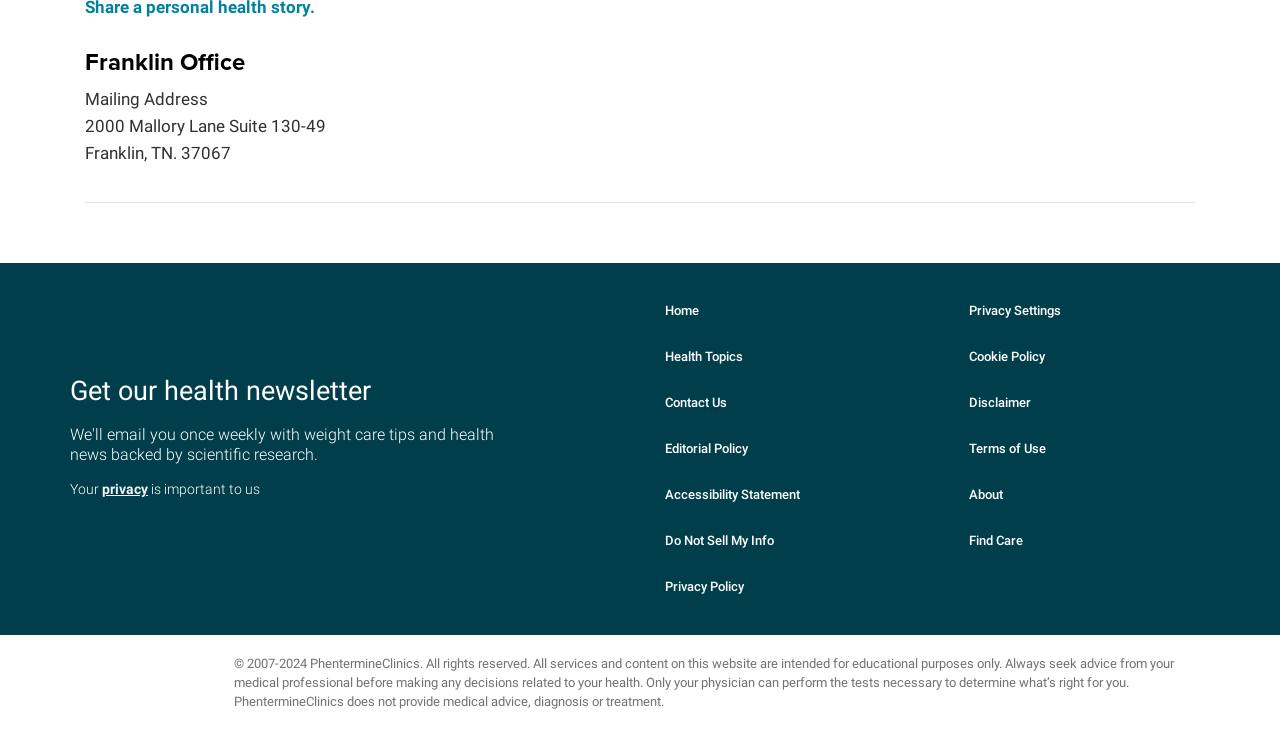Respond to the question below with a single word or phrase: How many links are there in the footer section?

15